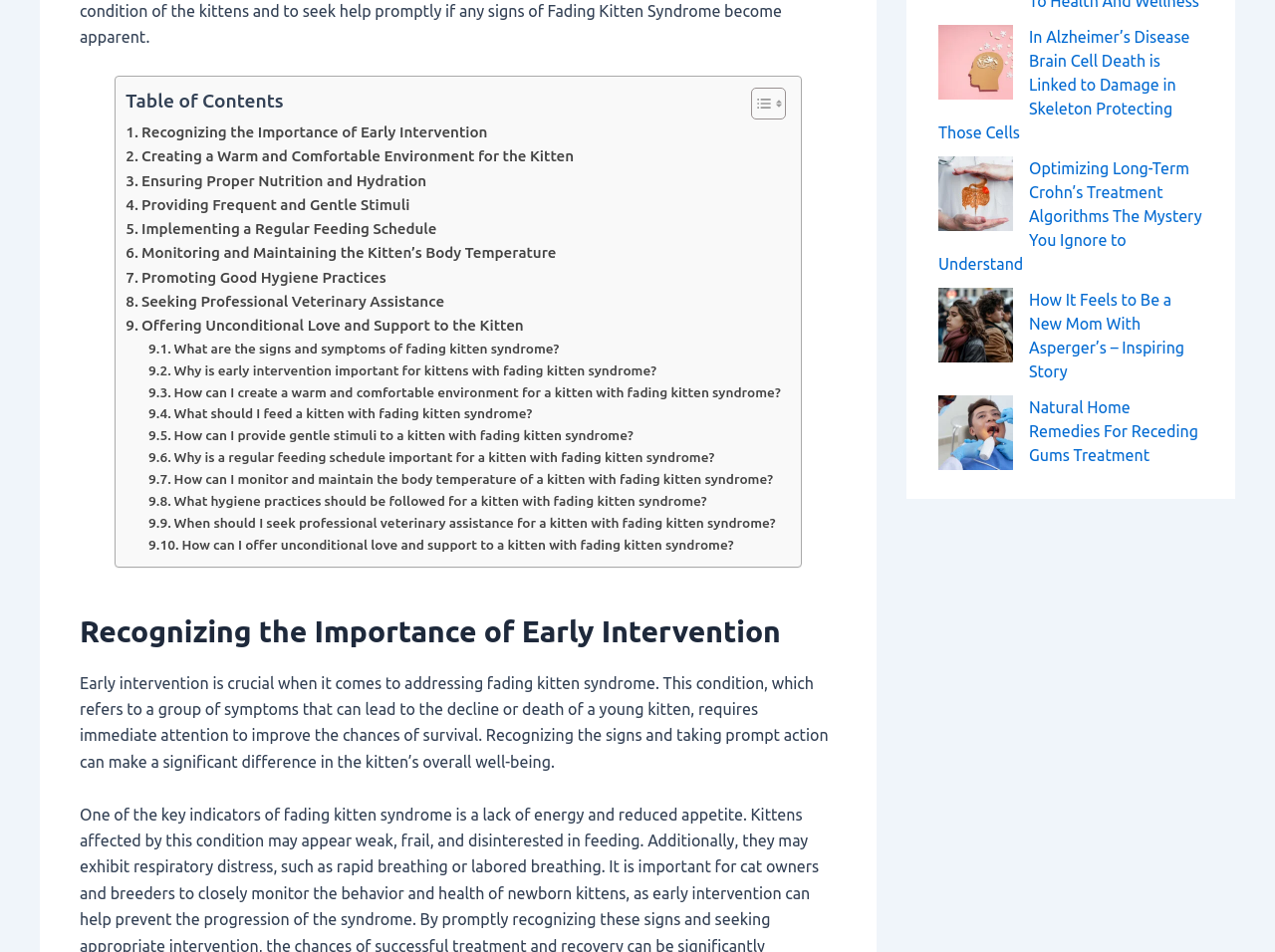Bounding box coordinates should be provided in the format (top-left x, top-left y, bottom-right x, bottom-right y) with all values between 0 and 1. Identify the bounding box for this UI element: Toggle

[0.577, 0.091, 0.612, 0.126]